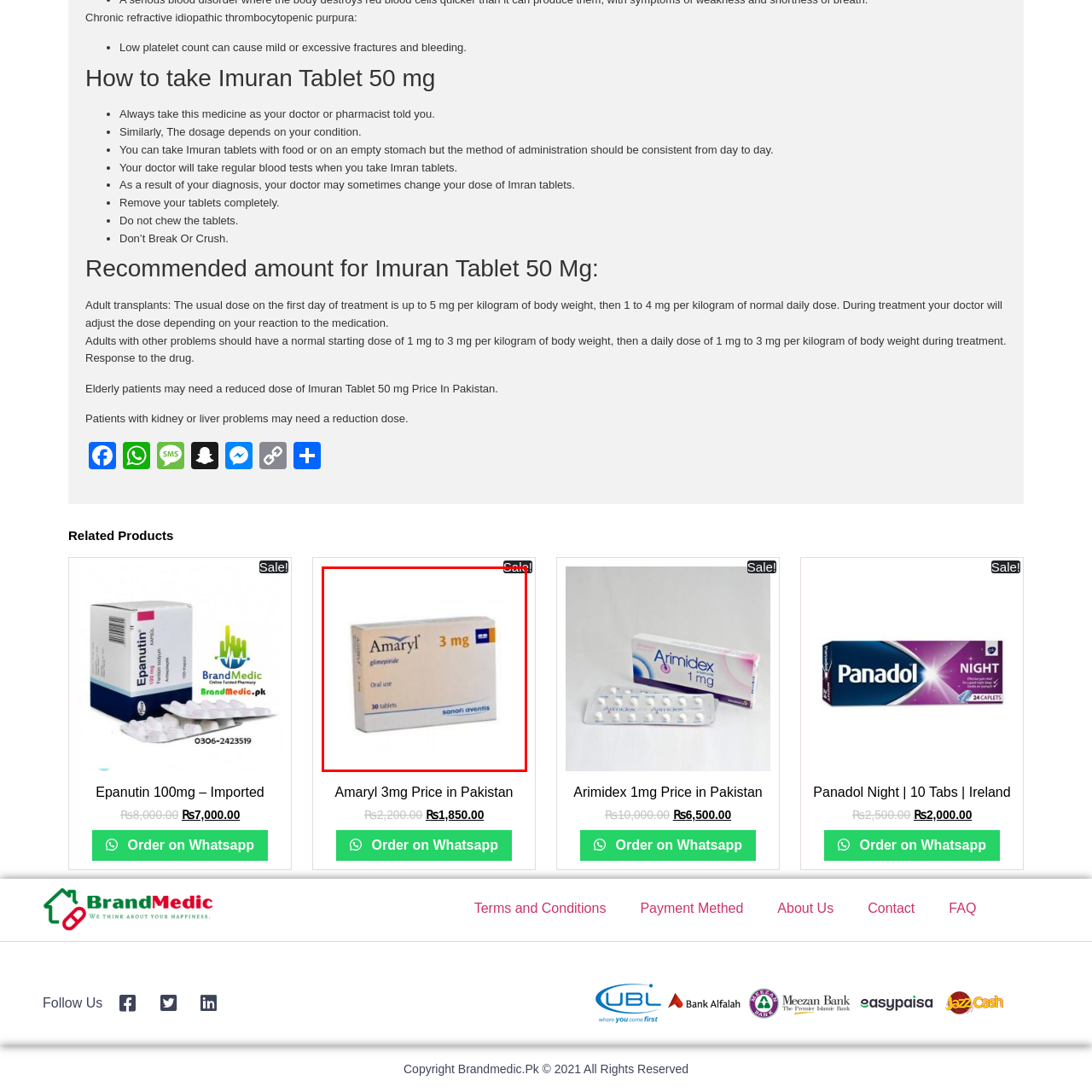Who is the manufacturer of Amaryl?
View the portion of the image encircled by the red bounding box and give a one-word or short phrase answer.

Sanofi Aventis